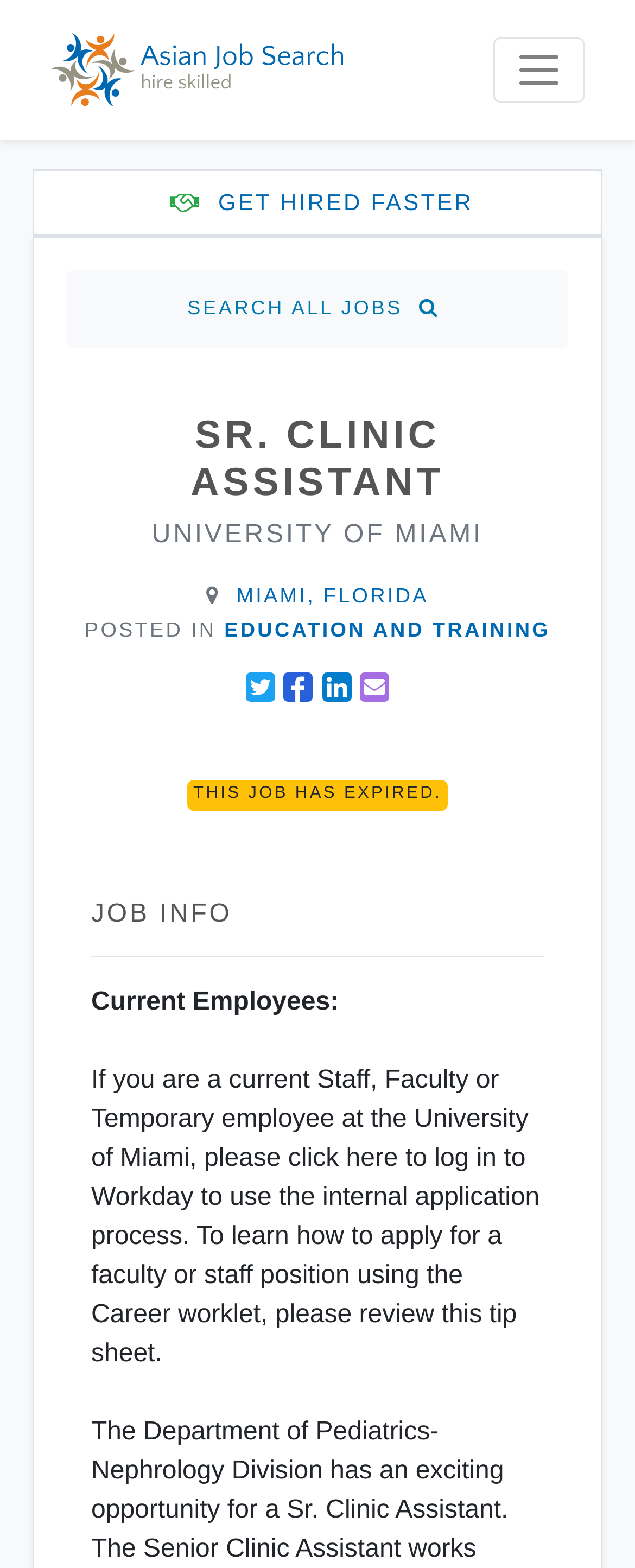Kindly provide the bounding box coordinates of the section you need to click on to fulfill the given instruction: "Toggle navigation".

[0.777, 0.024, 0.921, 0.065]